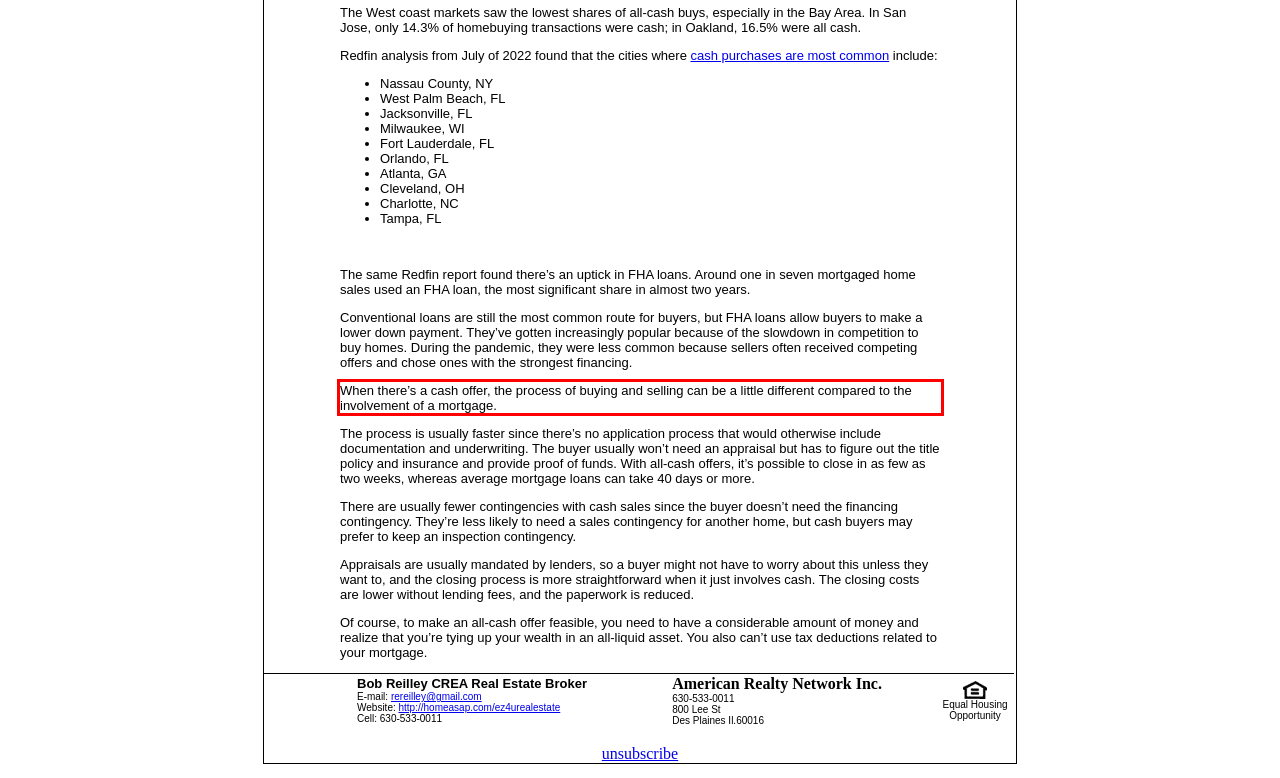Please look at the screenshot provided and find the red bounding box. Extract the text content contained within this bounding box.

When there’s a cash offer, the process of buying and selling can be a little different compared to the involvement of a mortgage.